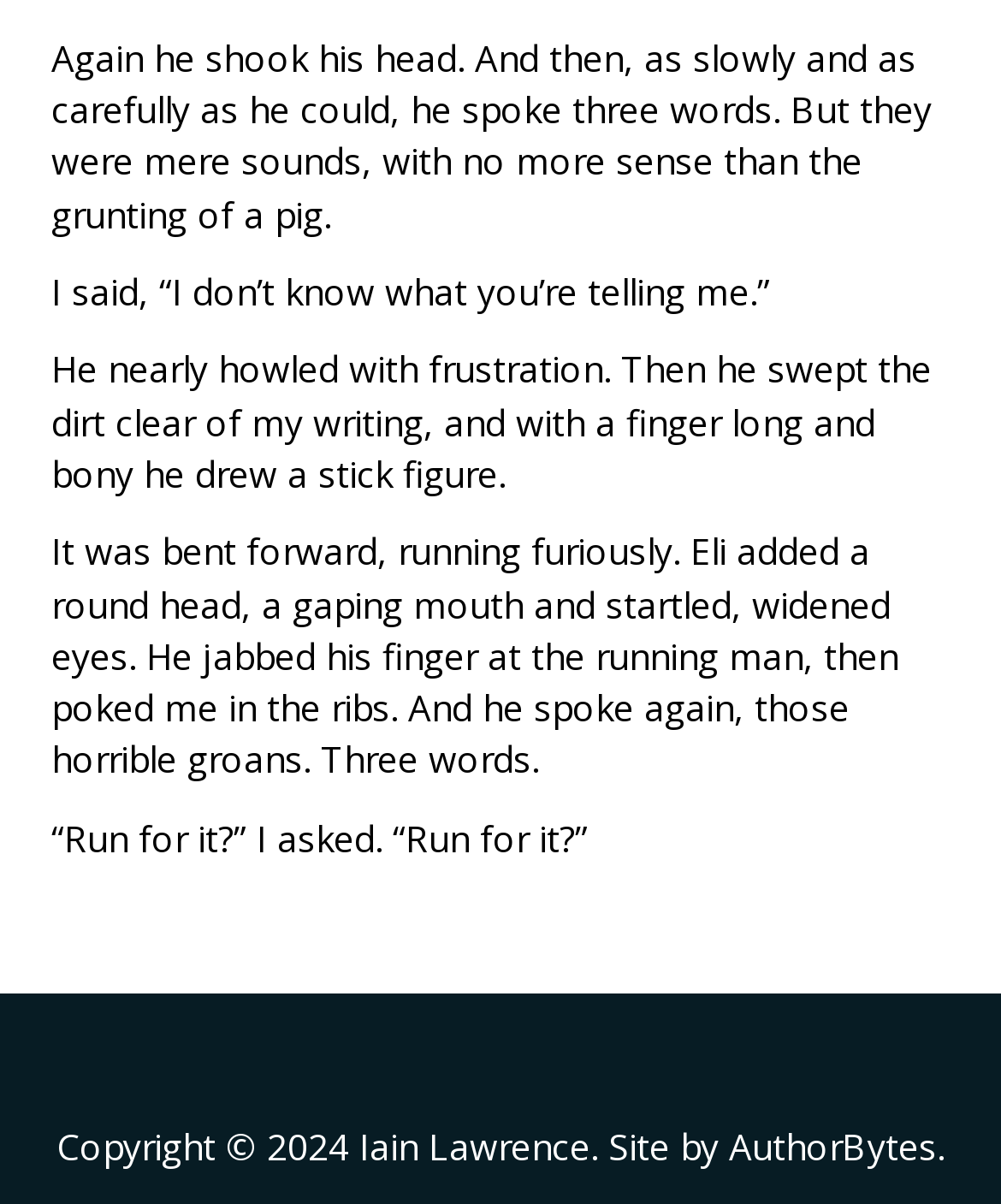Carefully examine the image and provide an in-depth answer to the question: What is the character running from?

The answer cannot be found explicitly in the story, but it can be inferred that the character is running from something based on the context of the story. The stick figure drawn by Eli is 'bent forward, running furiously', and the character asks '“Run for it?”', indicating that the character is running from something, but the exact thing is not specified.